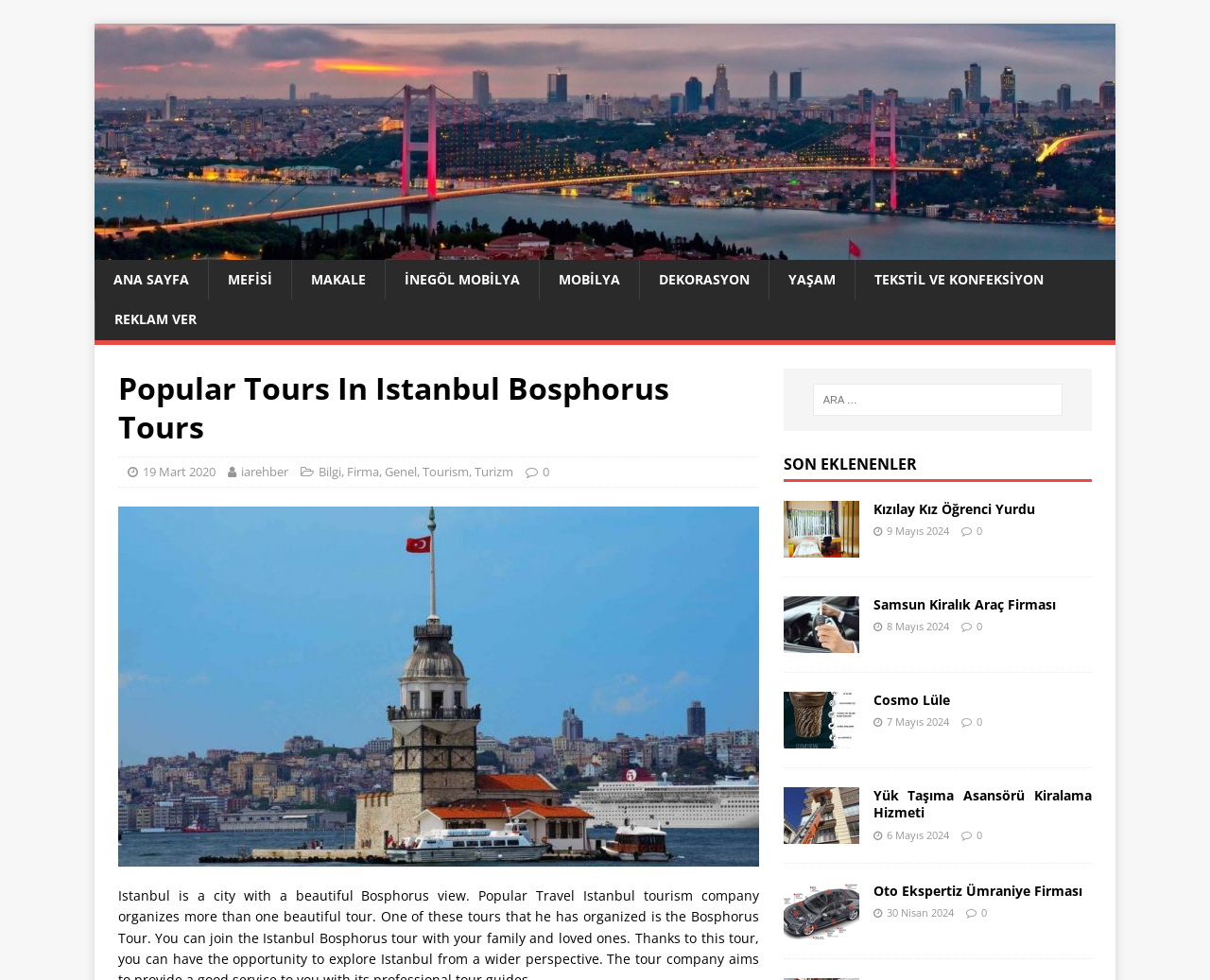How many figures are there in the 'SON EKLENENLER' section?
Carefully analyze the image and provide a detailed answer to the question.

I counted the figures in the 'SON EKLENENLER' section, starting from 'Kızılay Kız Öğrenci Yurdu' to 'Oto Ekspertiz Ümraniye Firması', and found 5 figures in total.